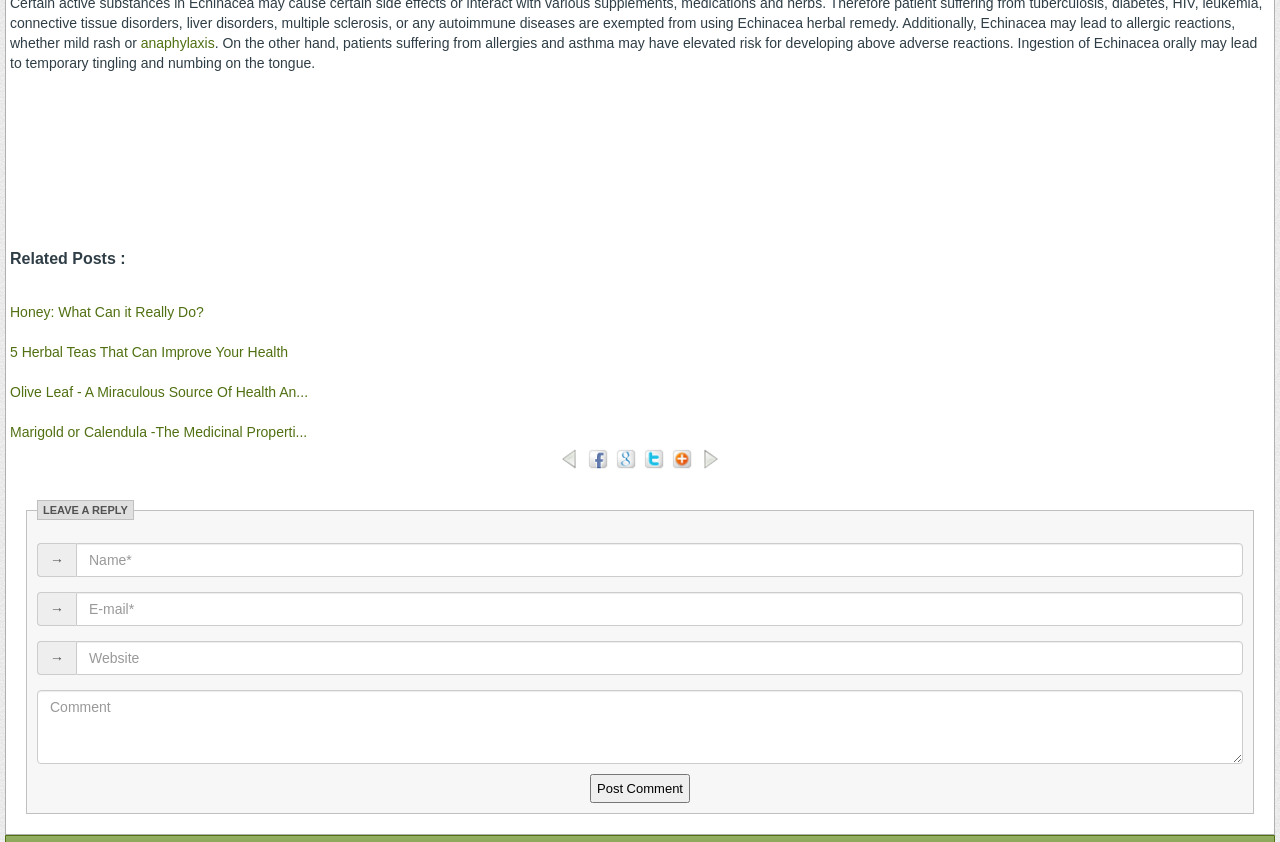Identify the bounding box coordinates for the element you need to click to achieve the following task: "Read the related post about Honey". The coordinates must be four float values ranging from 0 to 1, formatted as [left, top, right, bottom].

[0.008, 0.361, 0.159, 0.38]